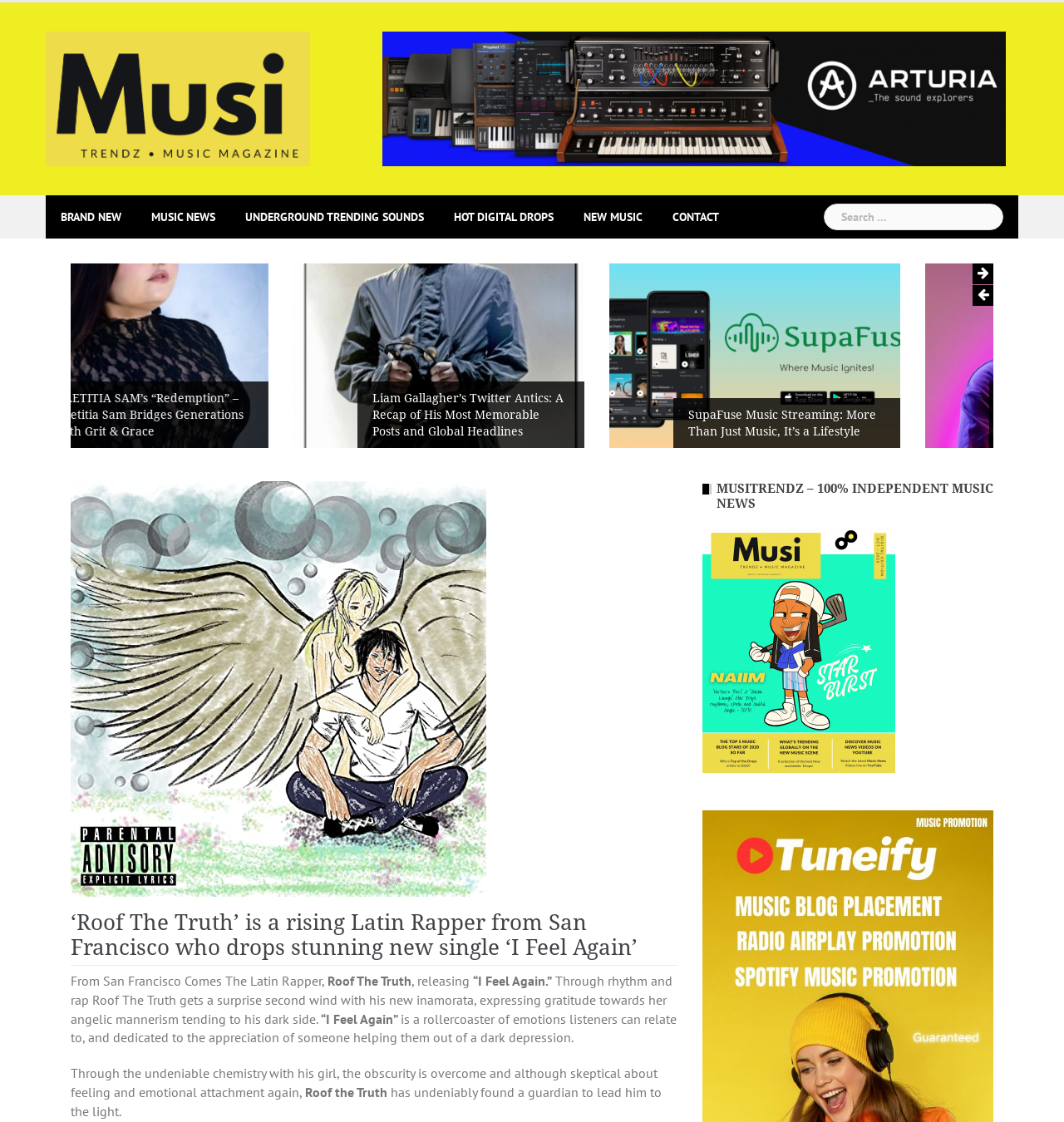Refer to the image and provide an in-depth answer to the question: 
What is the name of the music streaming service mentioned?

I read the article headings and found the mention of a music streaming service, which is 'SupaFuse Music Streaming: More Than Just Music, It’s a Lifestyle'.